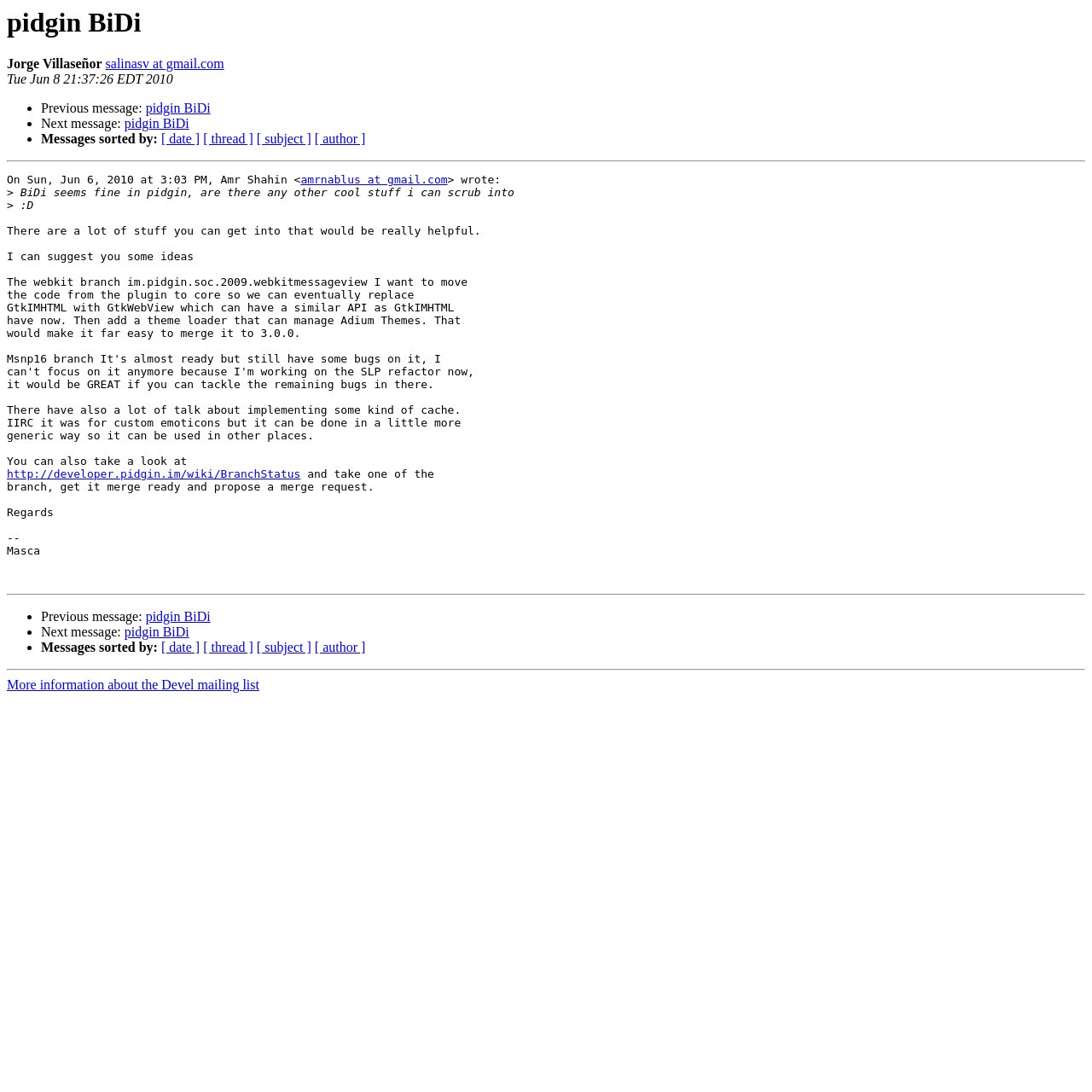Please provide the bounding box coordinates for the element that needs to be clicked to perform the following instruction: "Visit the BranchStatus wiki page". The coordinates should be given as four float numbers between 0 and 1, i.e., [left, top, right, bottom].

[0.006, 0.428, 0.275, 0.44]